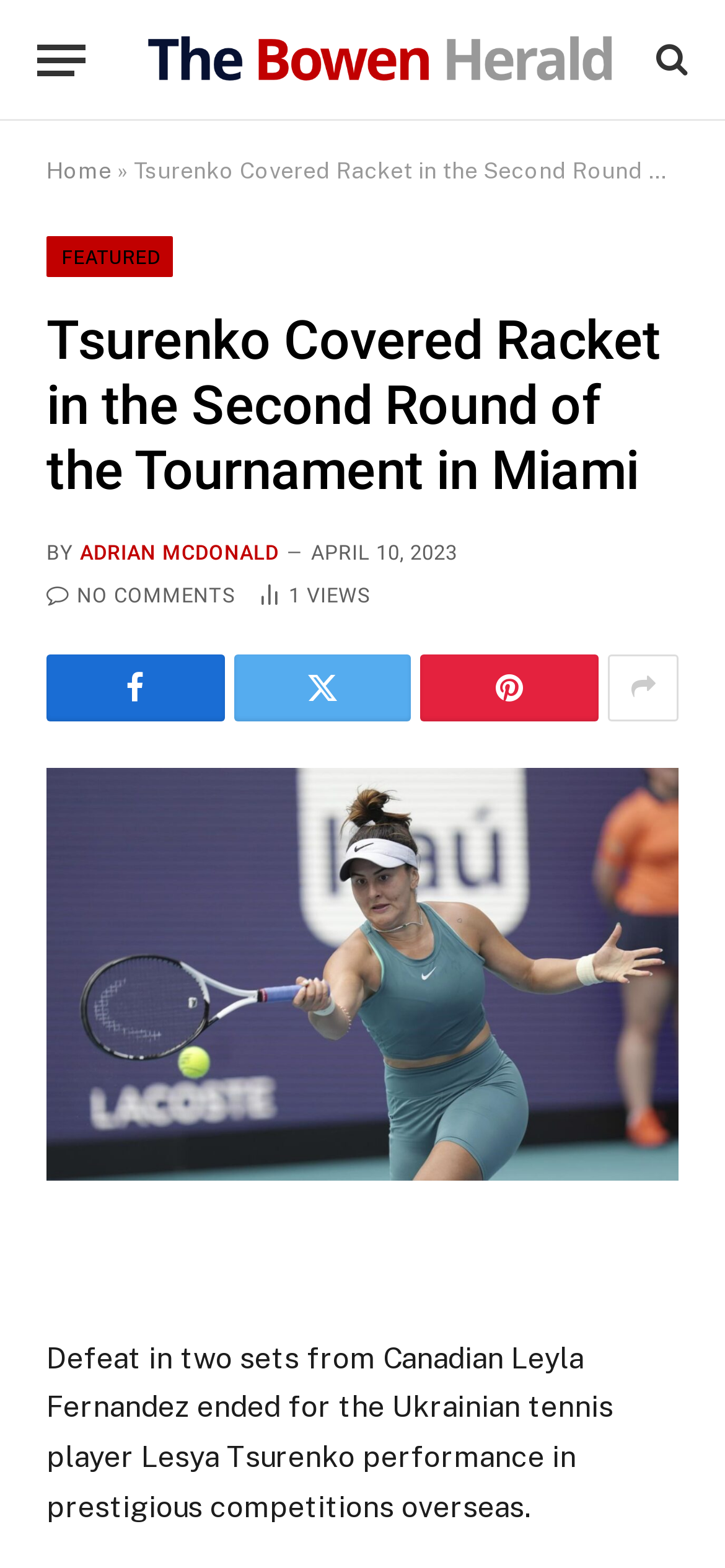Explain the contents of the webpage comprehensively.

The webpage is about a news article featuring Ukrainian tennis player Lesya Tsurenko. At the top left, there is a button labeled "Menu" and a link to "The Bowen Herald" with an accompanying image. To the right of these elements, there is a link with a search icon. Below these top elements, there are links to "Home" and "FEATURED" with a right-facing arrow symbol in between.

The main article title, "Tsurenko Covered Racket in the Second Round of the Tournament in Miami", is prominently displayed in the middle of the page. Below the title, there is a byline "BY ADRIAN MCDONALD" and a timestamp "APRIL 10, 2023". 

On the same line as the byline and timestamp, there are links to share the article on social media and a counter showing "1 Article Views". Below these elements, there are four more links with icons, likely for further sharing or bookmarking options.

The main article content is displayed below, with a large image taking up most of the width of the page. The article text describes Lesya Tsurenko's defeat in the first round of the WTA 1000 tournament in Miami, losing to Canadian Leyla Fernandez in straight sets.